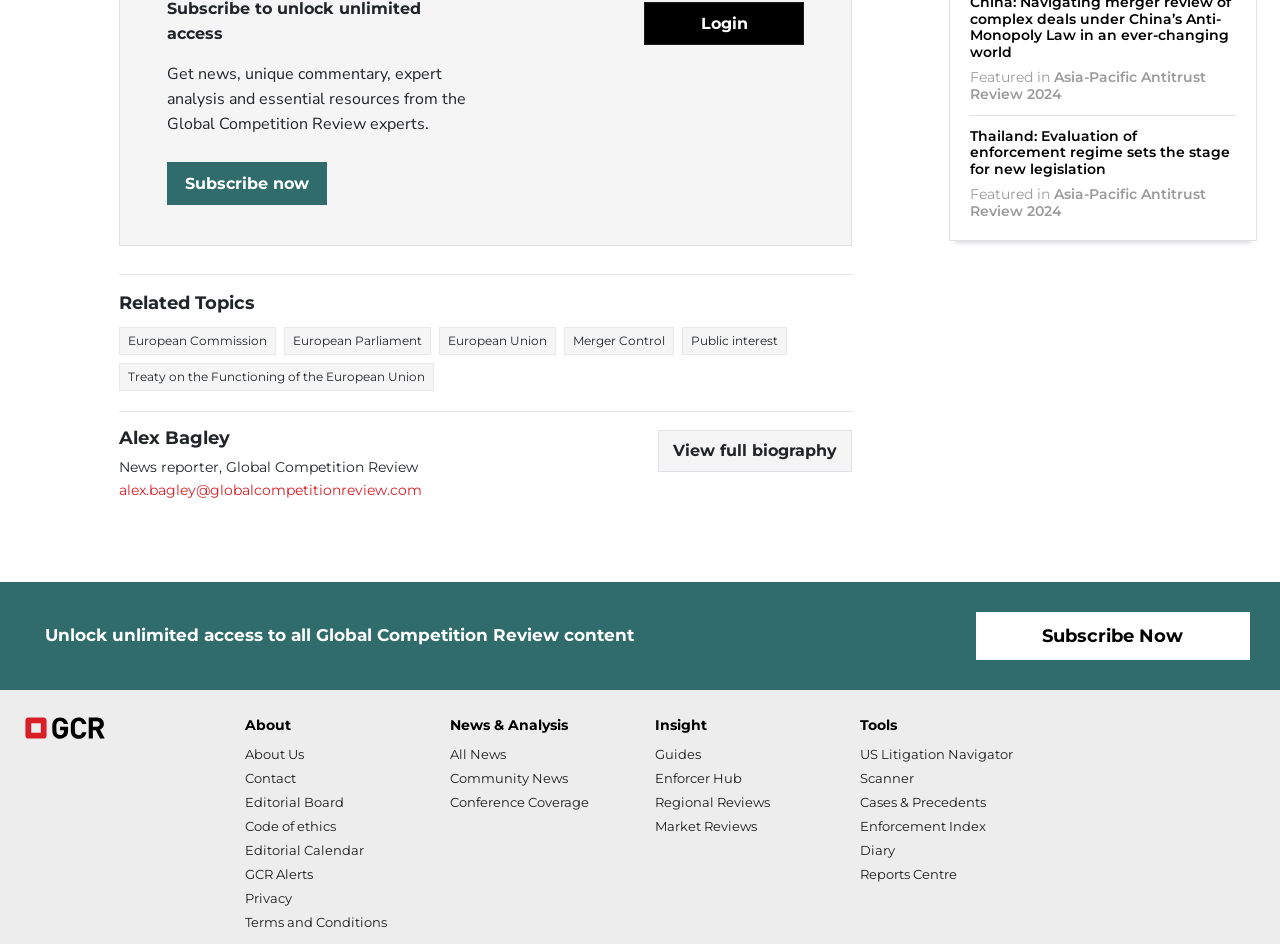Please reply to the following question with a single word or a short phrase:
What is the name of the news reporter?

Alex Bagley